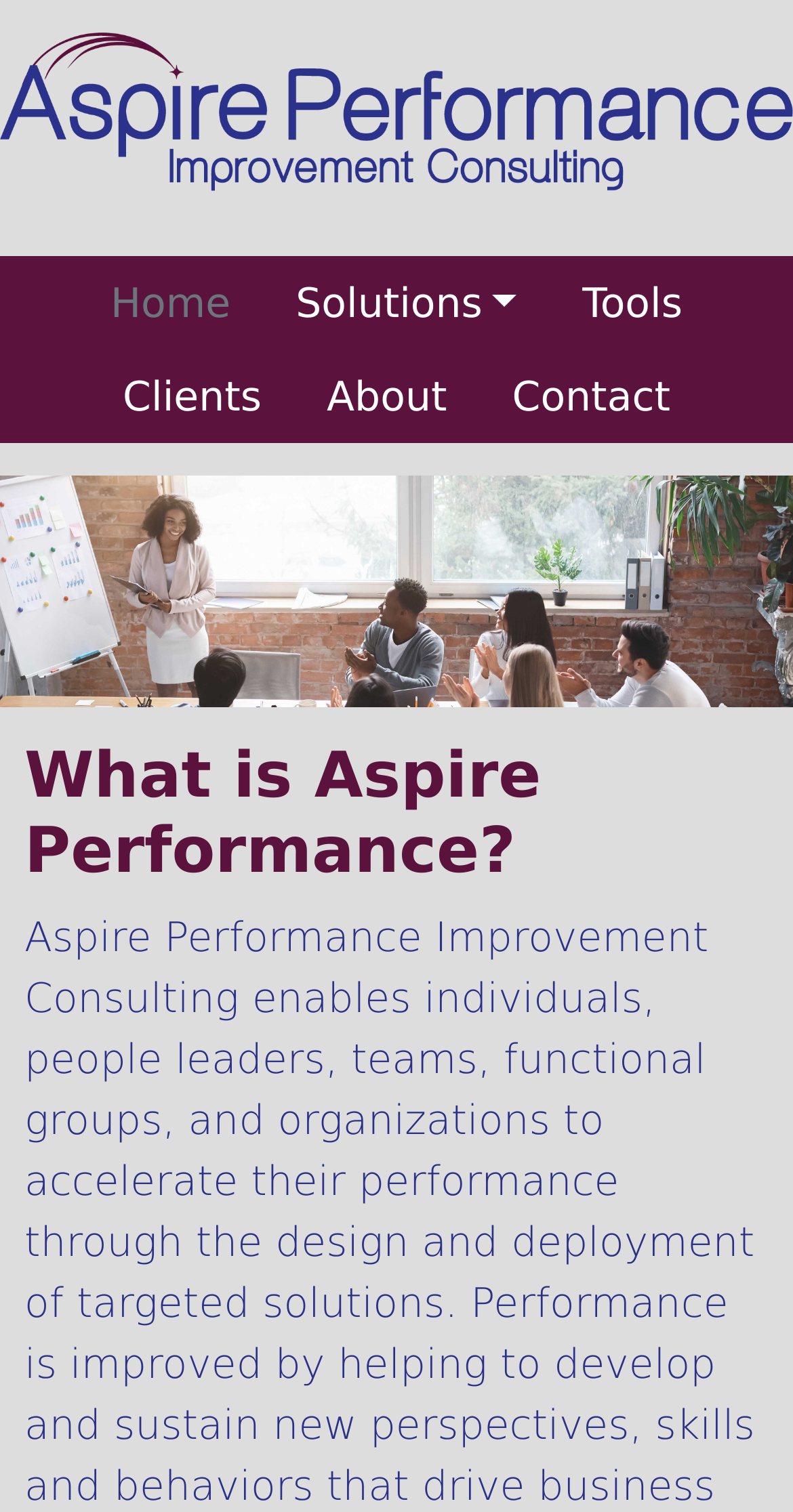What type of element is used to display the company logo?
From the image, respond using a single word or phrase.

Image